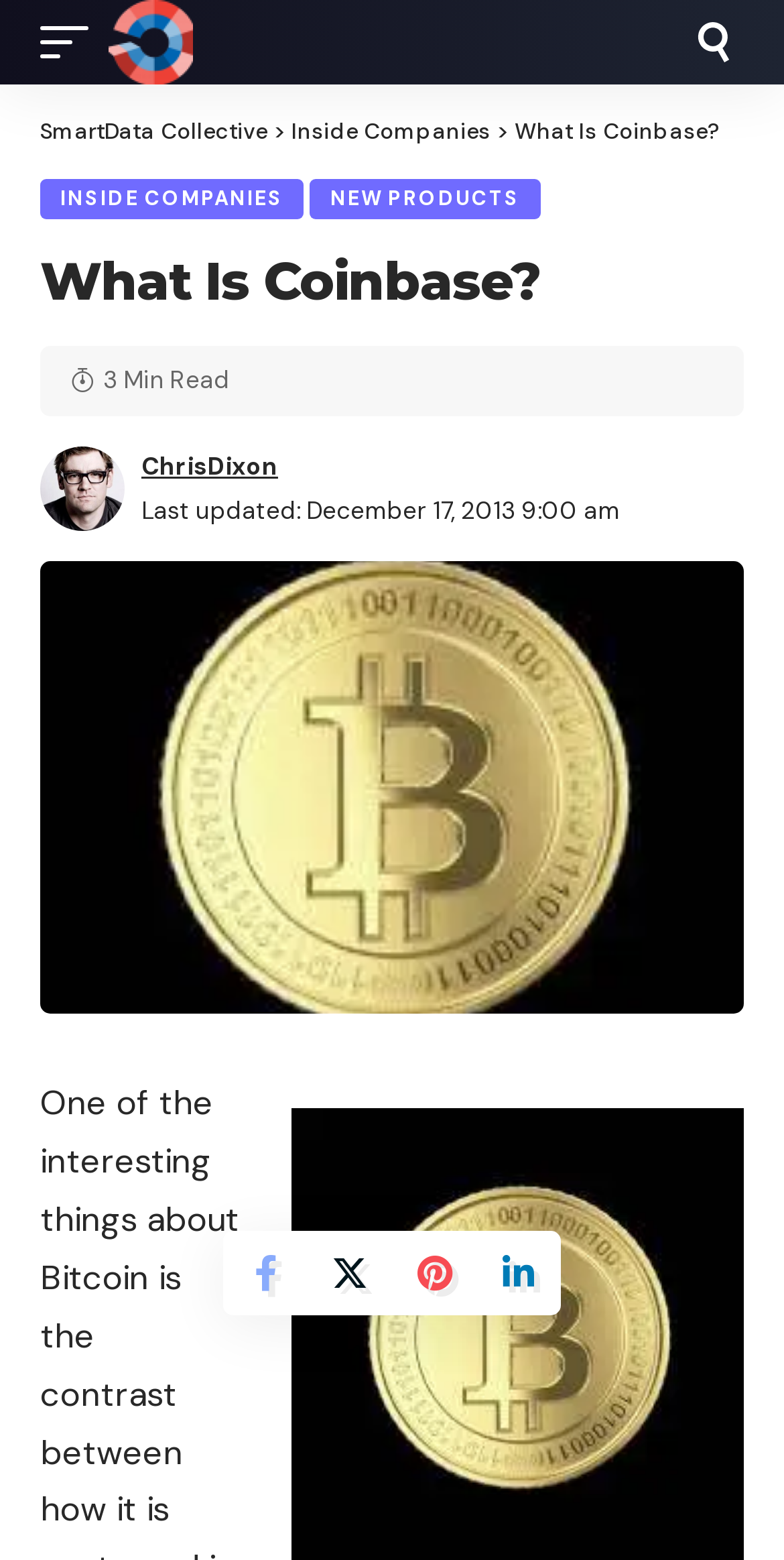Consider the image and give a detailed and elaborate answer to the question: 
What is the topic of the article?

I found the answer by looking at the main heading of the webpage, which is 'What Is Coinbase?'.